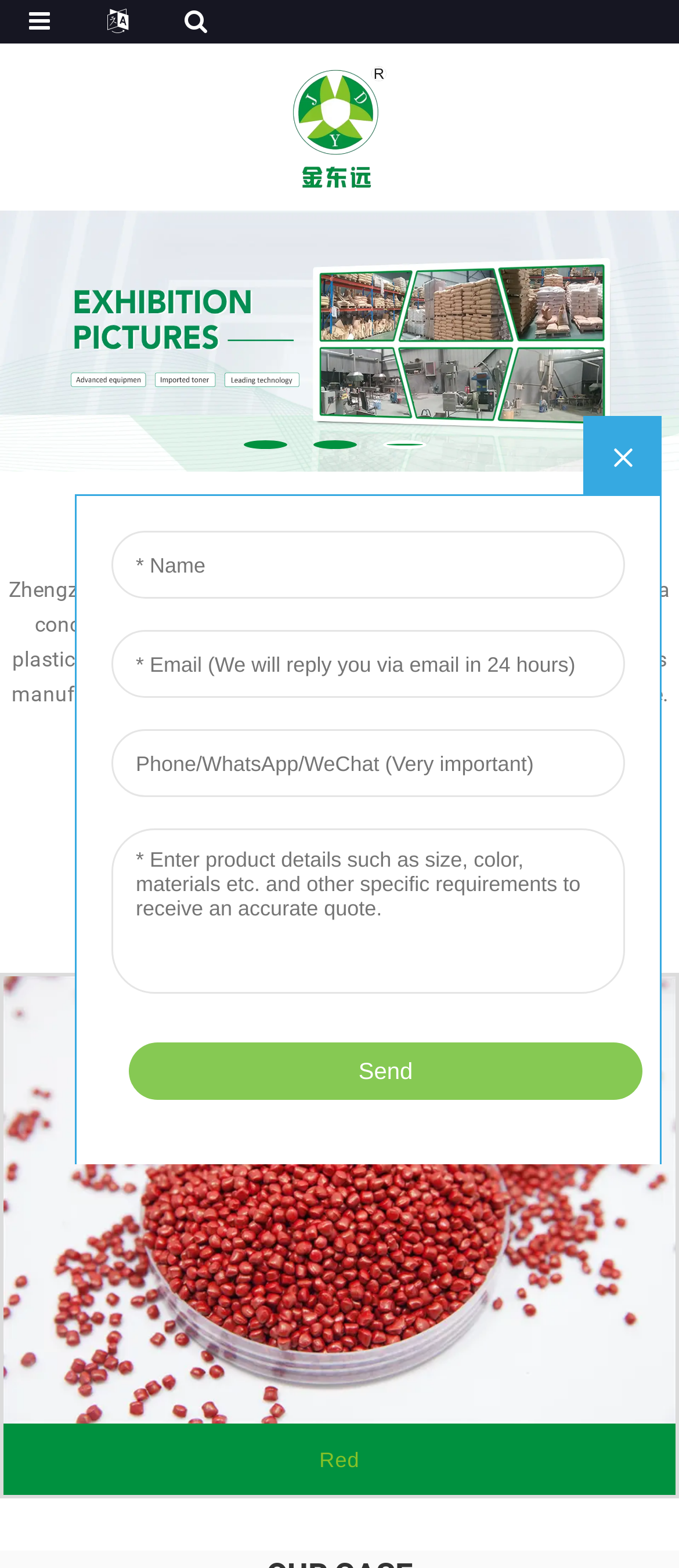Provide your answer in one word or a succinct phrase for the question: 
What is the main product category of the company?

Plastic color